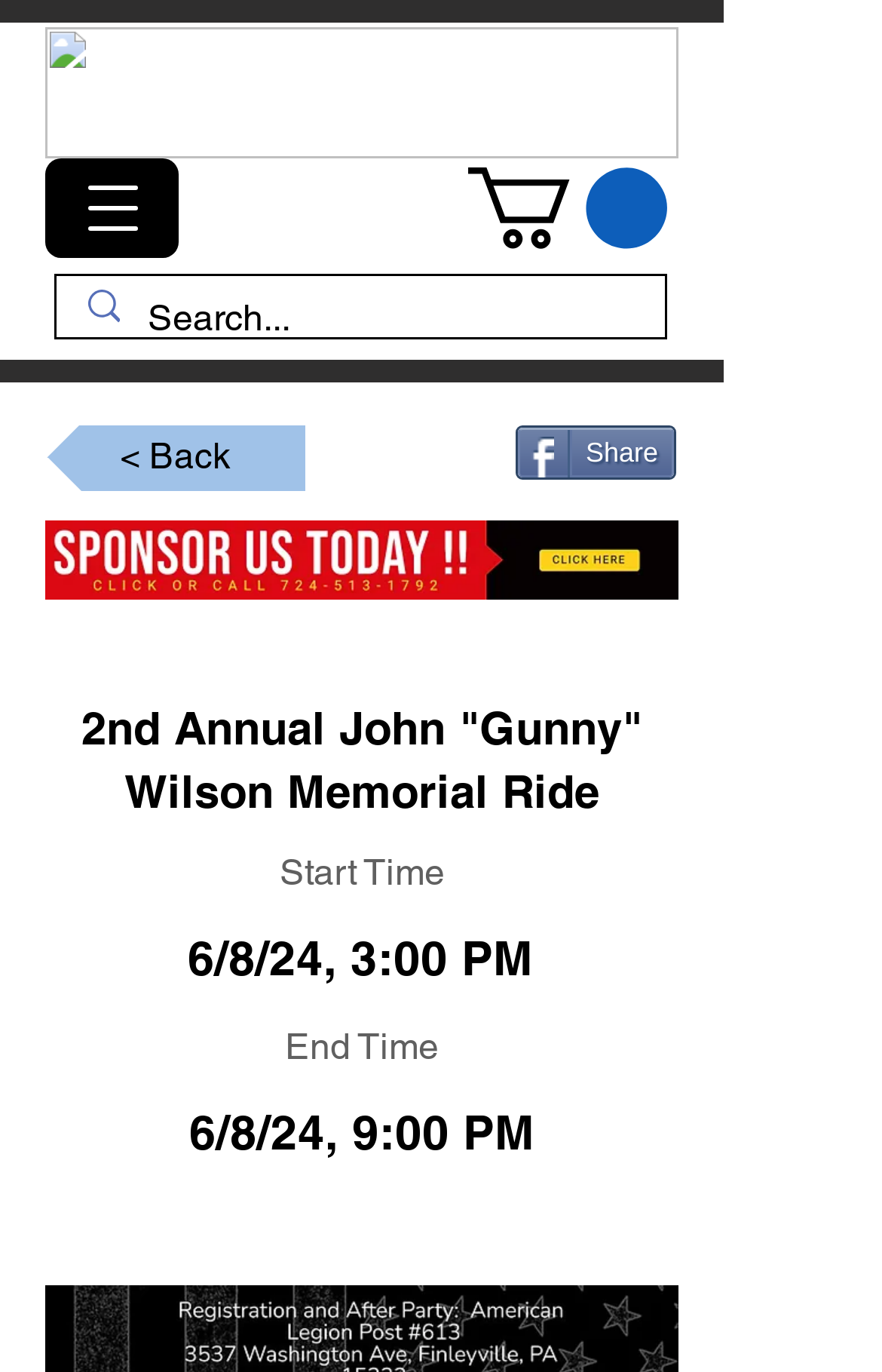Provide a single word or phrase to answer the given question: 
What is the name of the memorial ride?

2nd Annual John Gunny Wilson Memorial Ride